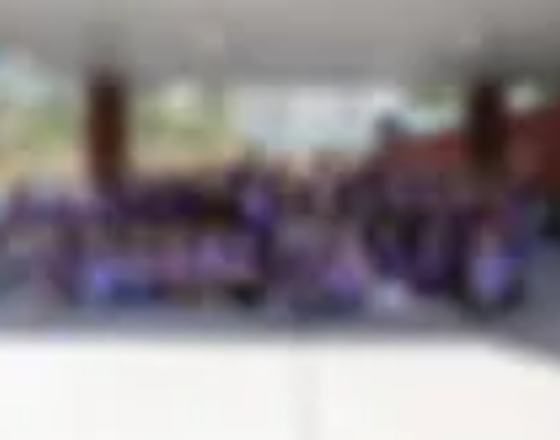Provide an extensive narrative of what is shown in the image.

In this vibrant image, a large group of individuals is gathered outdoors, seated at tables under a spacious shaded area. The participants are dressed in purple attire, possibly indicating a connection to a specific group or event. The atmosphere is lively, with visible enthusiasm and engagement among the members present, suggesting a collective purpose or celebration. Behind them, there are inviting elements of a community space, fostering a sense of togetherness and shared experience. This gathering exemplifies the spirit of service and community, resonating with the underlying message of living honorably and being an example to others.